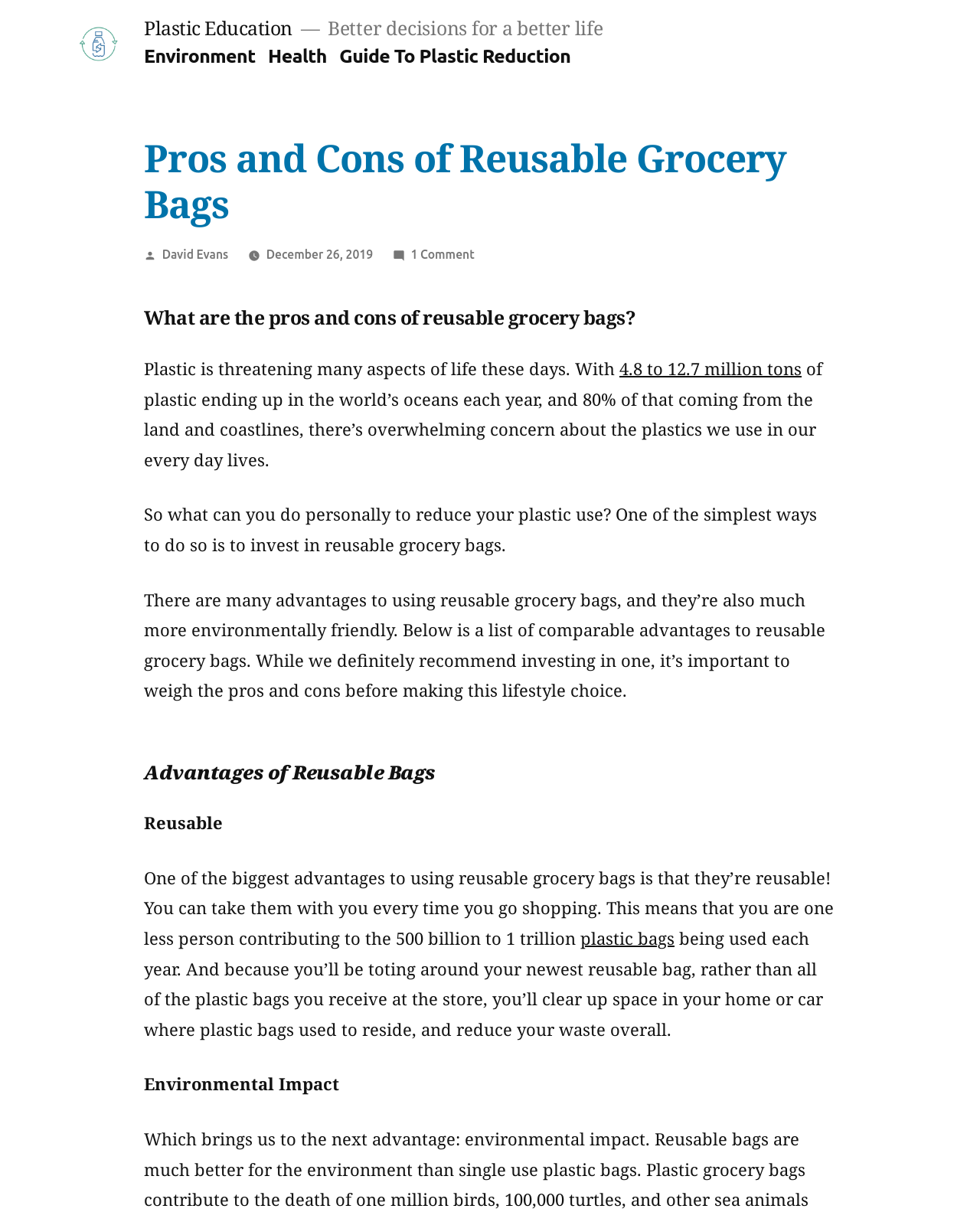What is the advantage of using reusable grocery bags mentioned in the article?
Please utilize the information in the image to give a detailed response to the question.

One of the advantages of using reusable grocery bags mentioned in the article is that they're reusable. This is stated in a static text element, which explains that reusable bags can be taken with you every time you go shopping, reducing the need for single-use plastic bags.